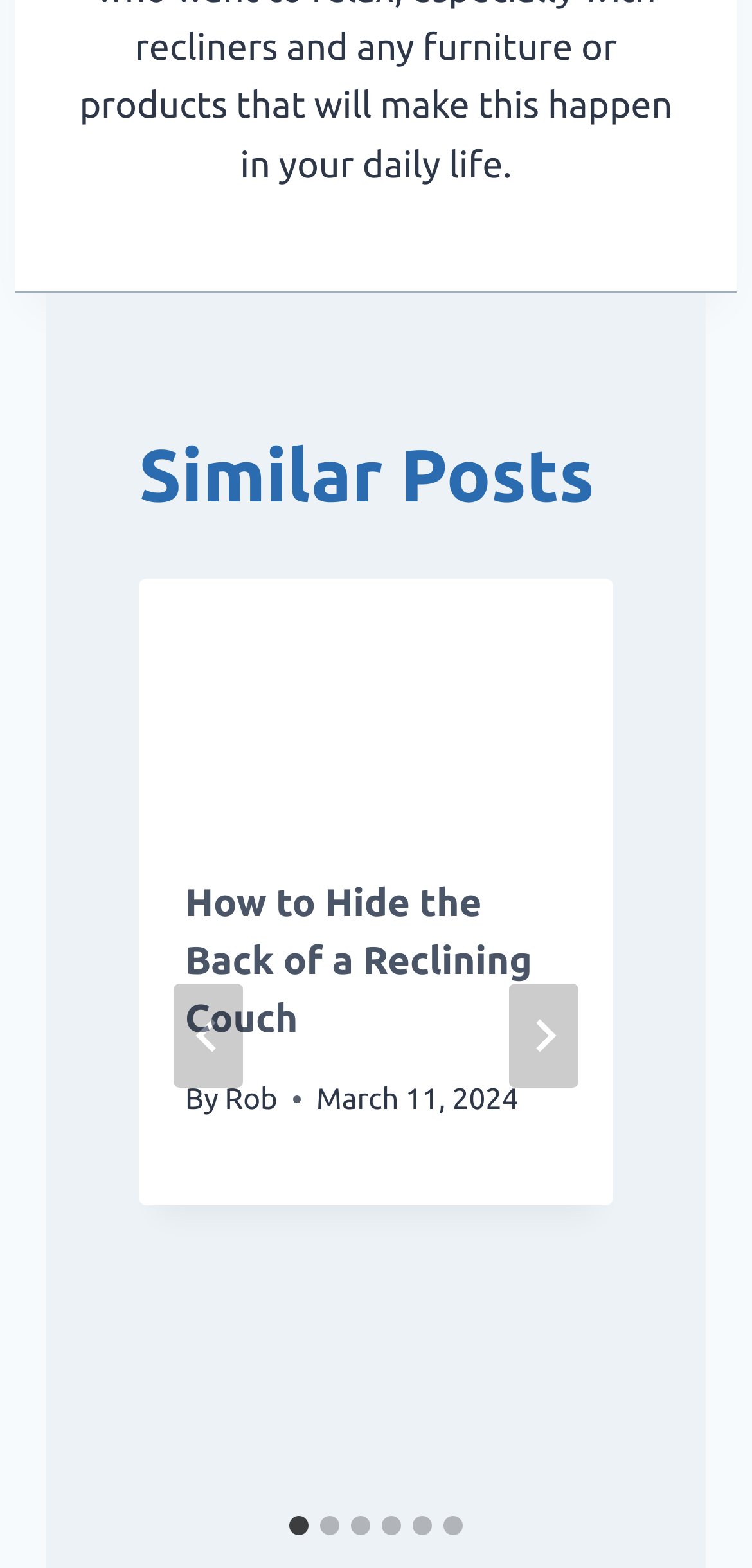Kindly determine the bounding box coordinates of the area that needs to be clicked to fulfill this instruction: "explore ROK-born giant panda Fu Bao".

None